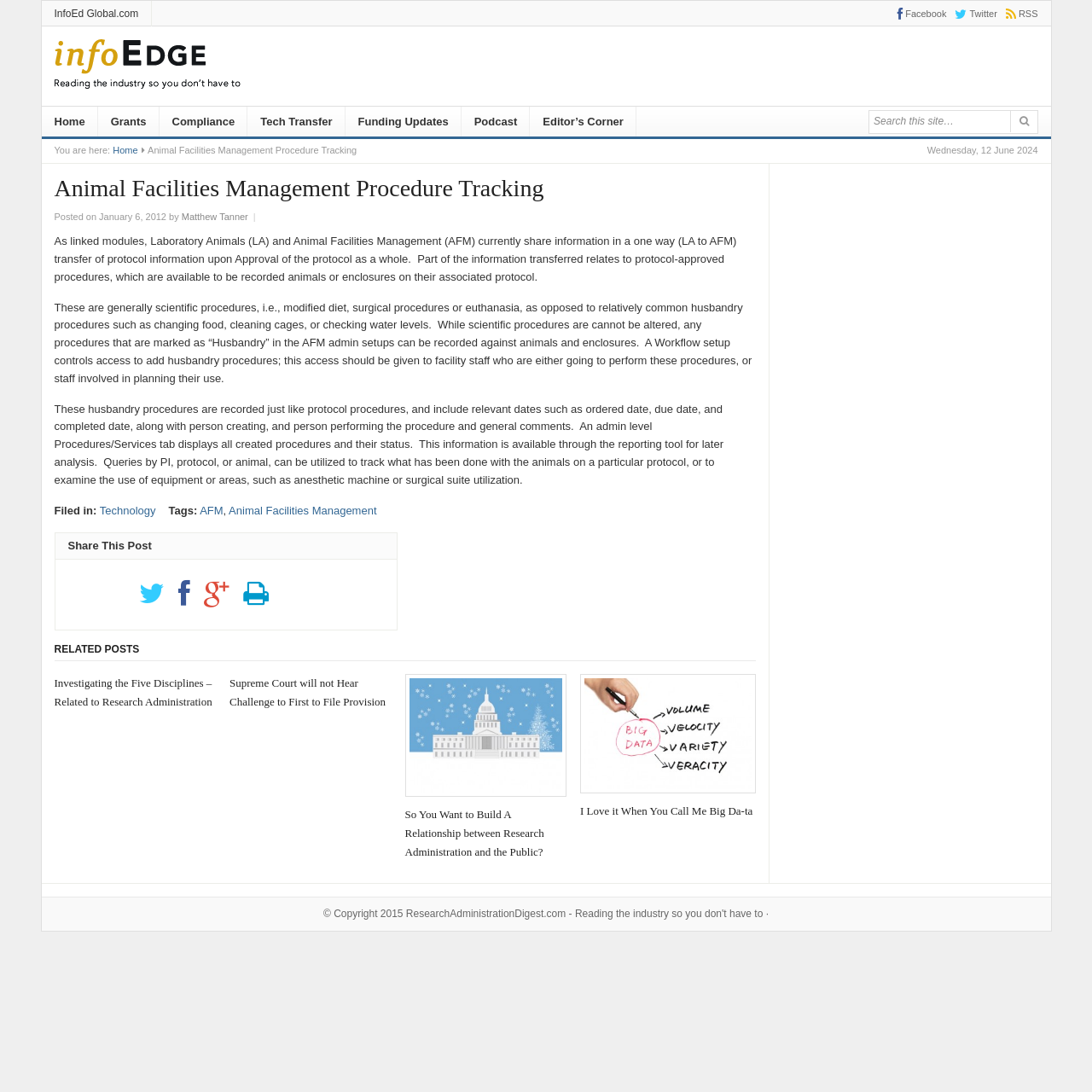Respond to the following question using a concise word or phrase: 
What is the purpose of the Workflow setup?

Control access to add husbandry procedures